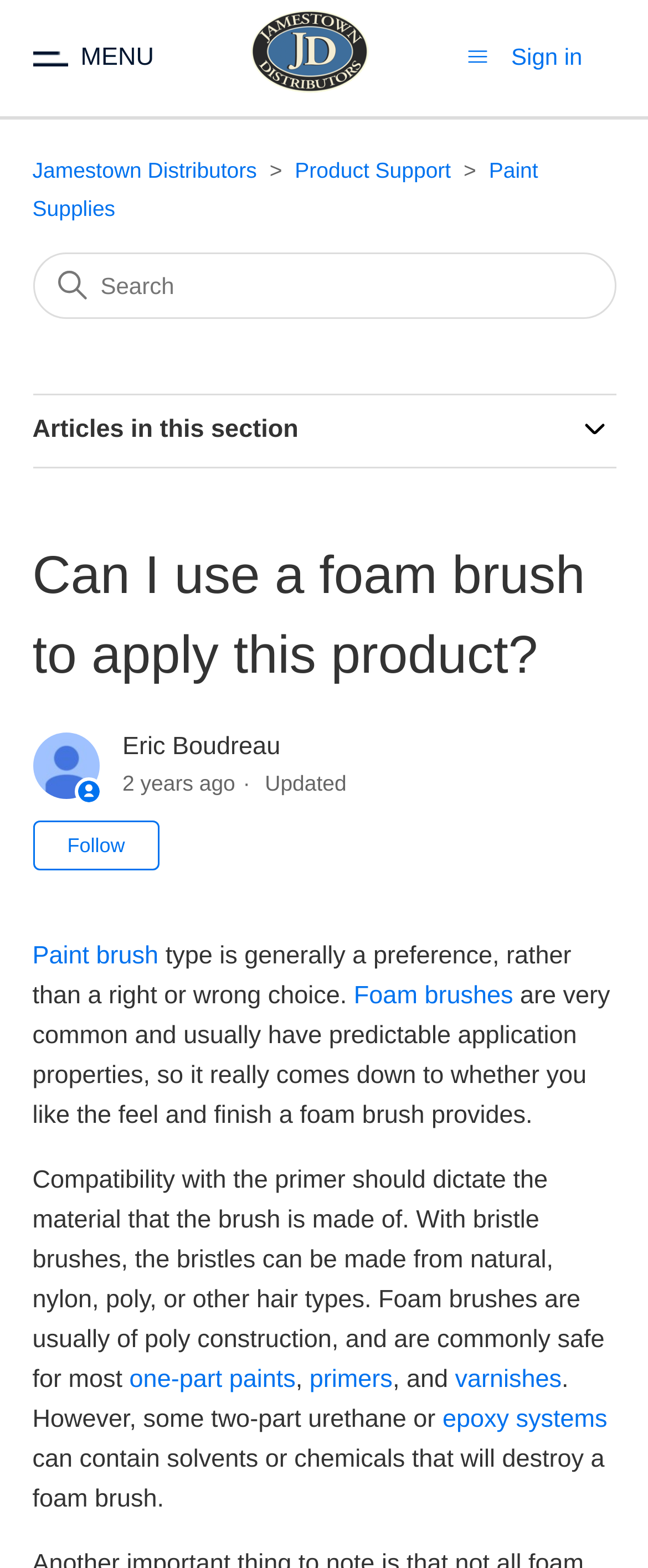Please give the bounding box coordinates of the area that should be clicked to fulfill the following instruction: "Sign in". The coordinates should be in the format of four float numbers from 0 to 1, i.e., [left, top, right, bottom].

[0.789, 0.025, 0.95, 0.047]